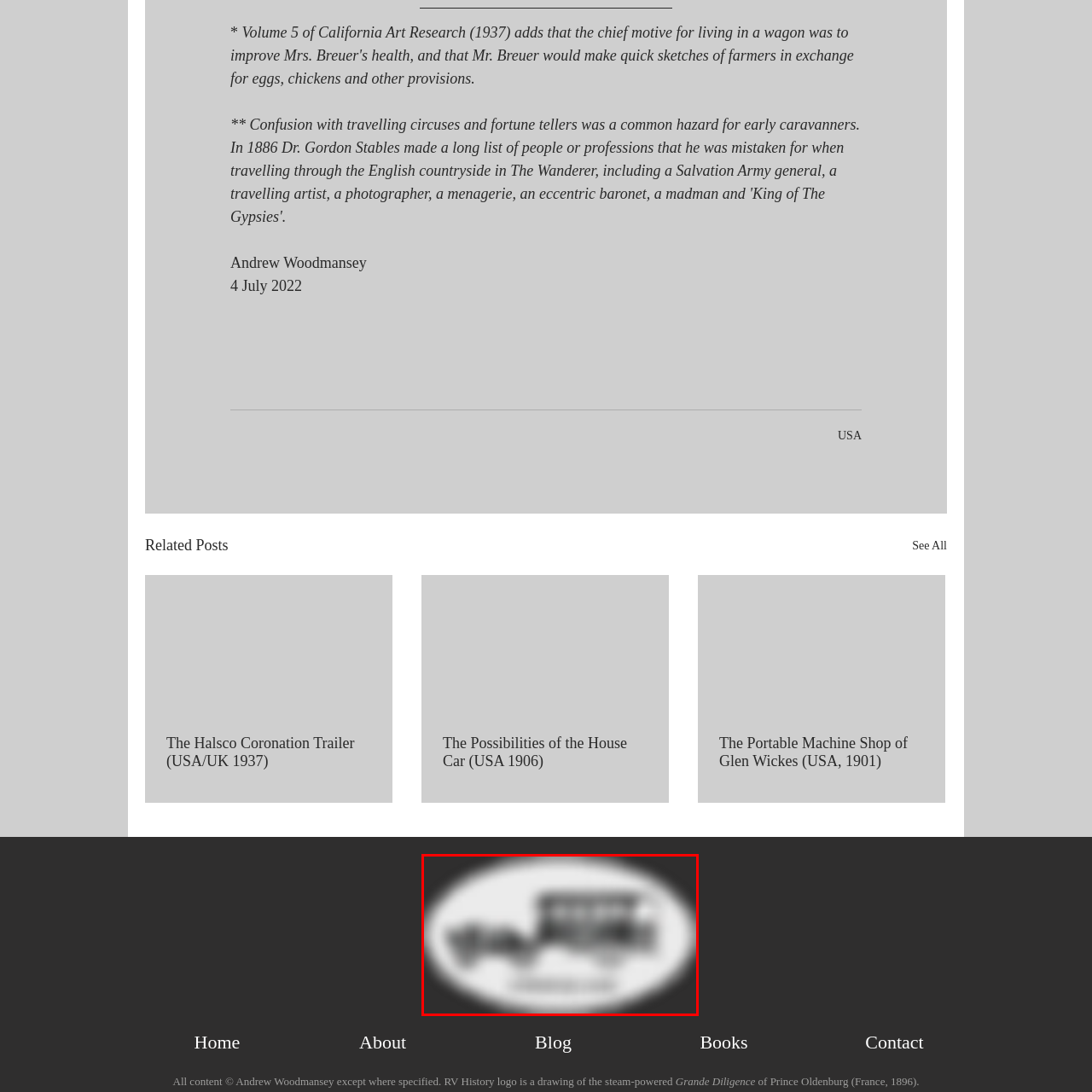What is the focus of RV History?
Look at the area highlighted by the red bounding box and answer the question in detail, drawing from the specifics shown in the image.

The caption suggests that RV History focuses on recreational vehicles and their historical significance, as indicated by the text 'RV History' prominently included in the logo design.